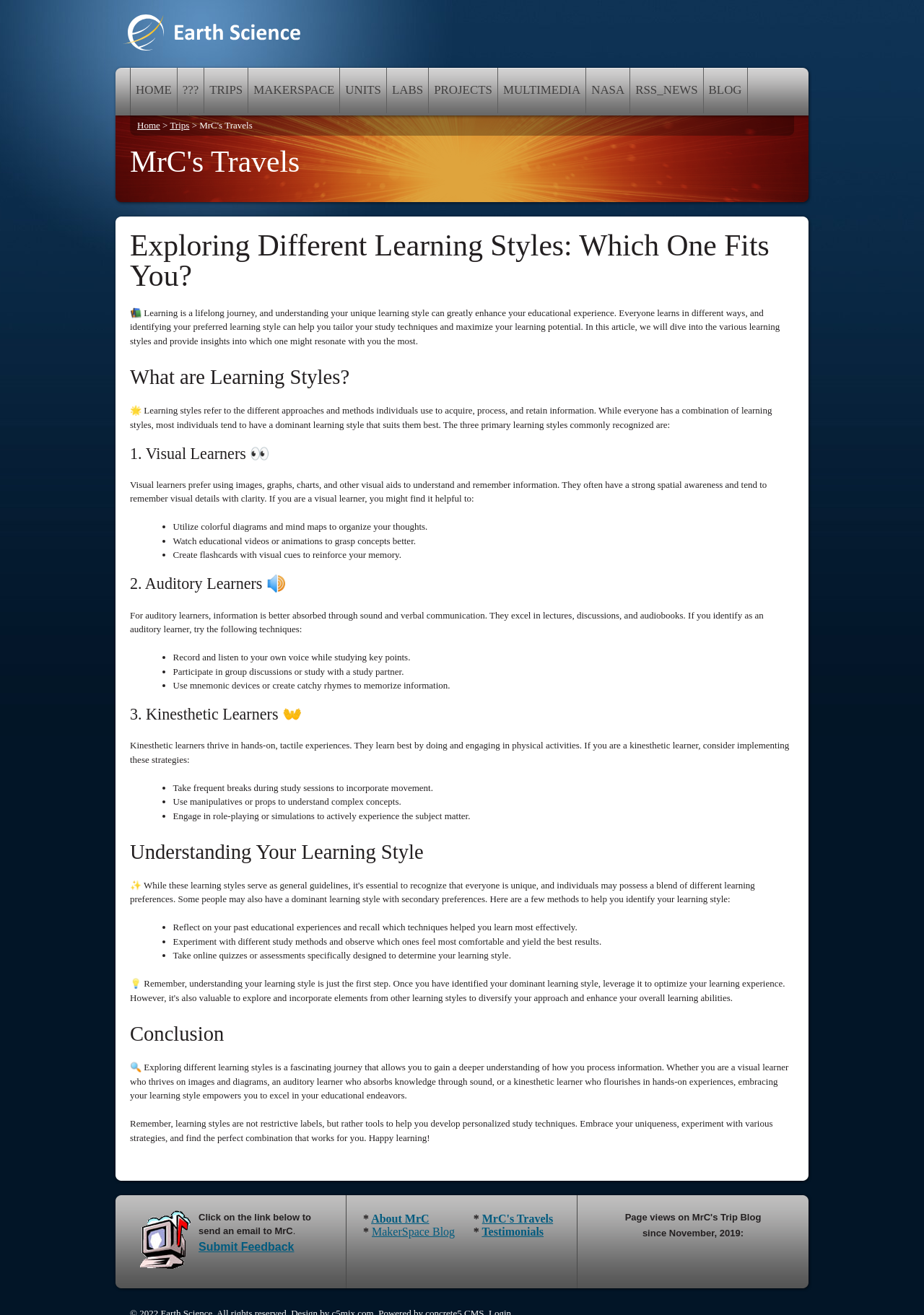Analyze and describe the webpage in a detailed narrative.

This webpage is about exploring different learning styles and finding the one that suits the user best. At the top, there is a navigation bar with multiple links, including "HOME", "TRIPS", "MAKERSPACE", "UNITS", "LABS", "PROJECTS", "MULTIMEDIA", "NASA", "RSS_NEWS", "BLOG", and "SEARCH". Below the navigation bar, there is a heading "MrC's Travels" and a brief description.

The main content of the webpage is divided into sections, each with a heading and descriptive text. The first section is "Exploring Different Learning Styles: Which One Fits You?" which introduces the concept of learning styles and their importance. The next section is "What are Learning Styles?" which explains the different approaches and methods individuals use to acquire, process, and retain information.

The webpage then delves into the three primary learning styles: Visual Learners, Auditory Learners, and Kinesthetic Learners. Each section provides a detailed description of the learning style, its characteristics, and strategies for effective learning. For example, Visual Learners prefer using images, graphs, and charts to understand and remember information, while Auditory Learners excel in lectures, discussions, and audiobooks.

The webpage also provides tips and techniques for understanding one's learning style, such as reflecting on past educational experiences, experimenting with different study methods, and taking online quizzes or assessments. The conclusion summarizes the importance of embracing one's learning style and finding personalized study techniques.

At the bottom of the webpage, there is a section with links to "About MrC", "MakerSpace Blog", "MrC's Travels", and "Testimonials". There is also a call-to-action to send an email to MrC and a link to submit feedback. The webpage ends with a note indicating that it has been online since November 2019.